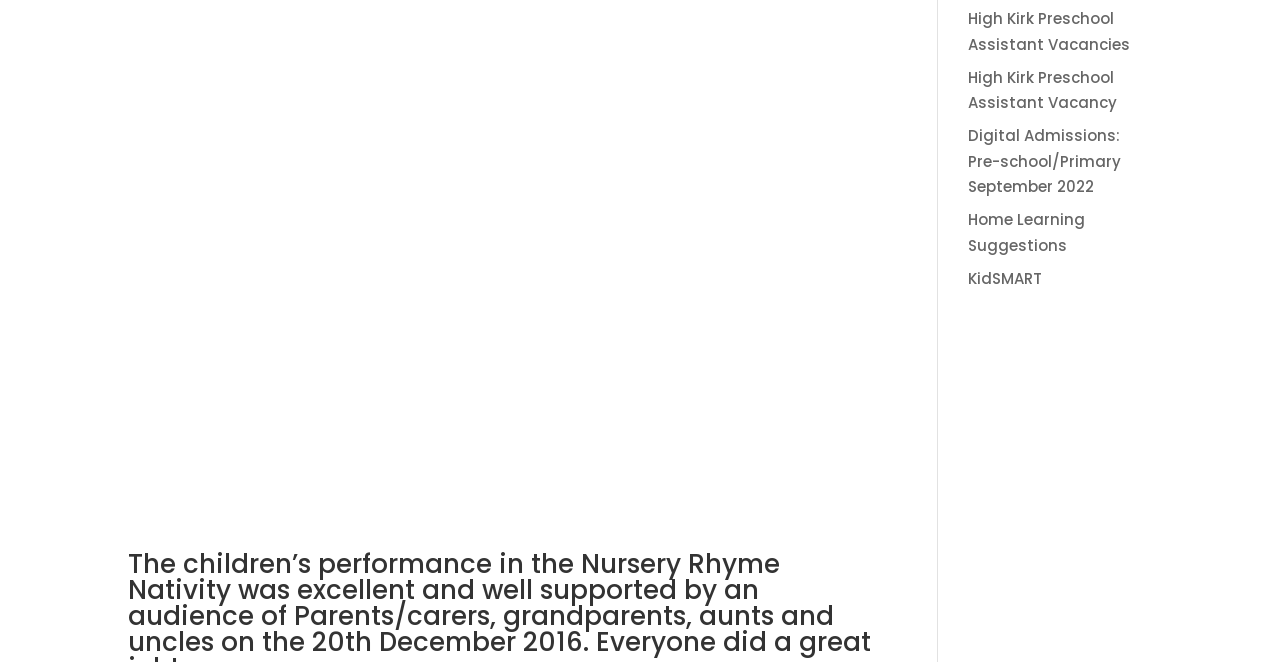Determine the bounding box coordinates (top-left x, top-left y, bottom-right x, bottom-right y) of the UI element described in the following text: Home Learning Suggestions

[0.756, 0.316, 0.848, 0.386]